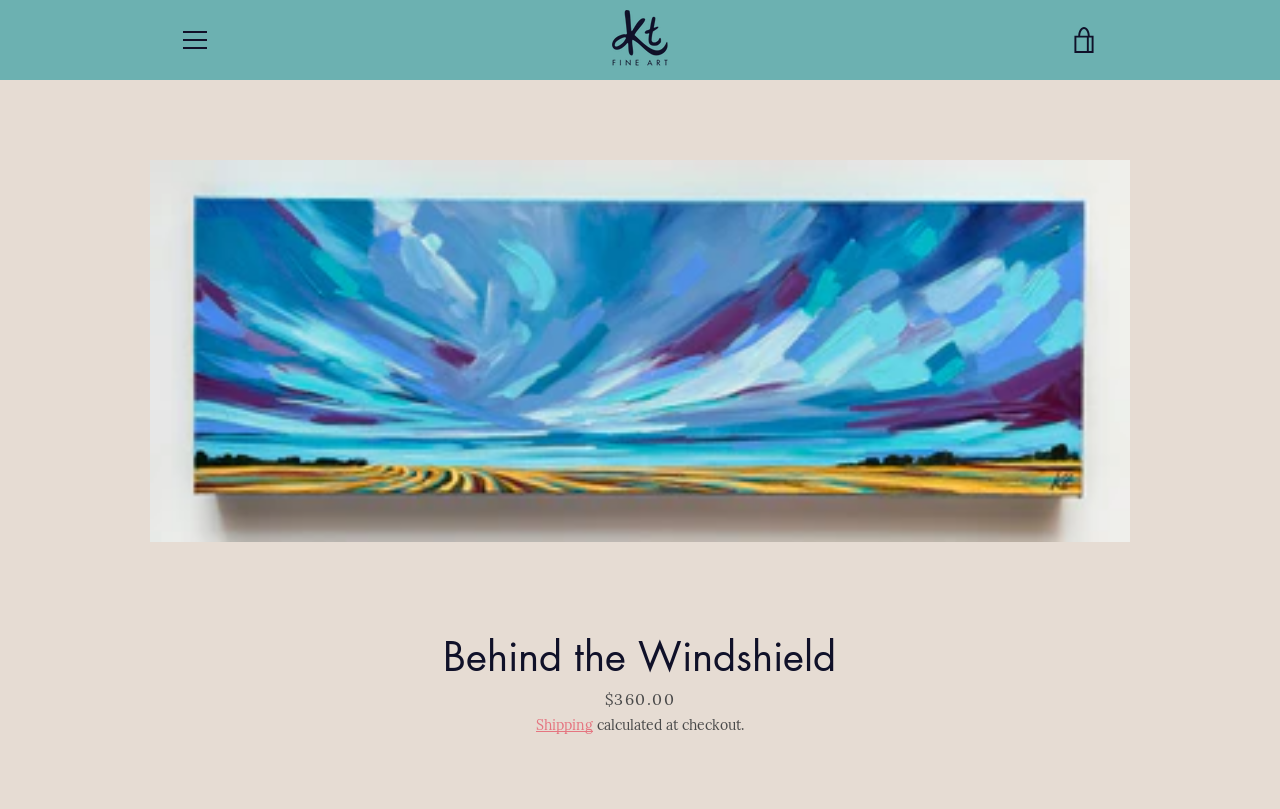Refer to the element description About and identify the corresponding bounding box in the screenshot. Format the coordinates as (top-left x, top-left y, bottom-right x, bottom-right y) with values in the range of 0 to 1.

[0.46, 0.408, 0.54, 0.47]